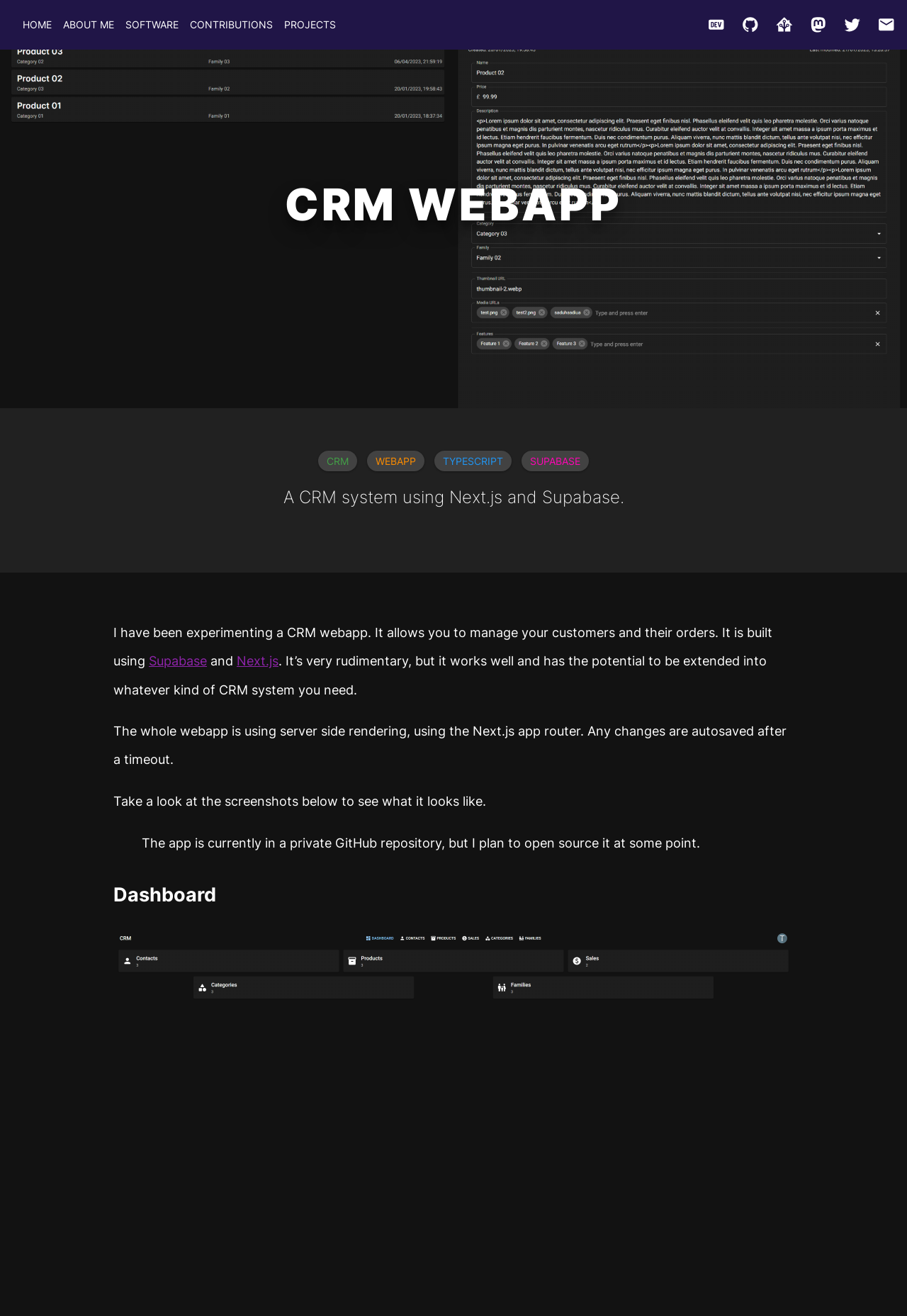Does the CRM system use server-side rendering?
Please answer the question with a detailed and comprehensive explanation.

The webpage mentions that the whole webapp is using server-side rendering, using the Next.js app router. This indicates that the CRM system does use server-side rendering.